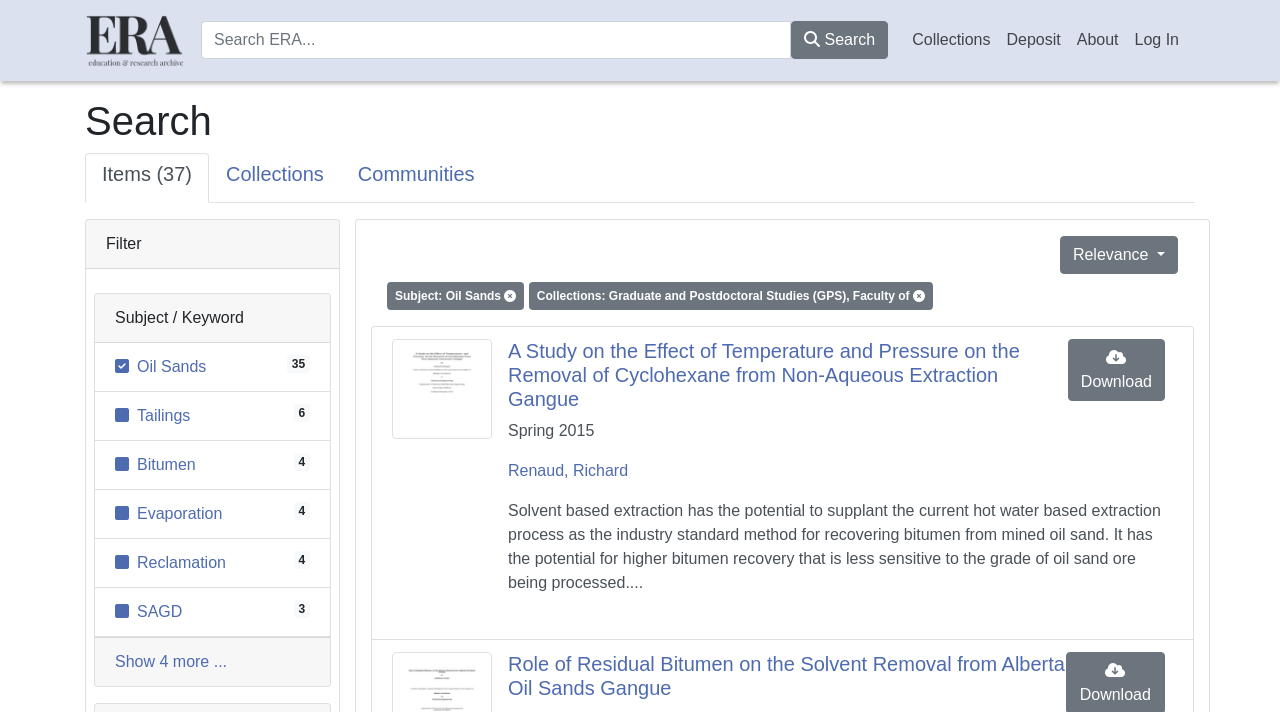Determine the bounding box coordinates of the target area to click to execute the following instruction: "Search ERA."

[0.157, 0.03, 0.618, 0.083]